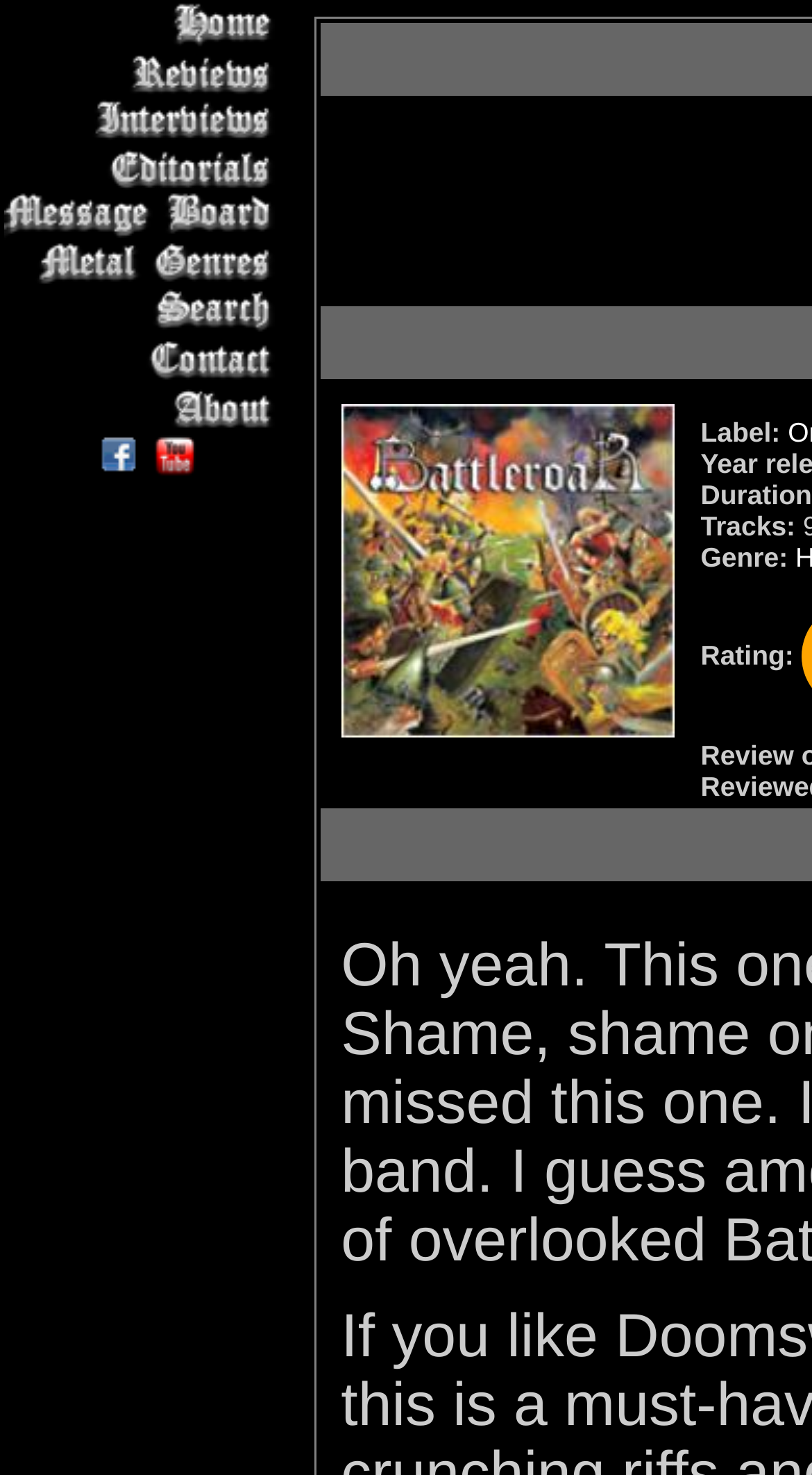Give a concise answer of one word or phrase to the question: 
What is the rating label for the album review?

Rating: